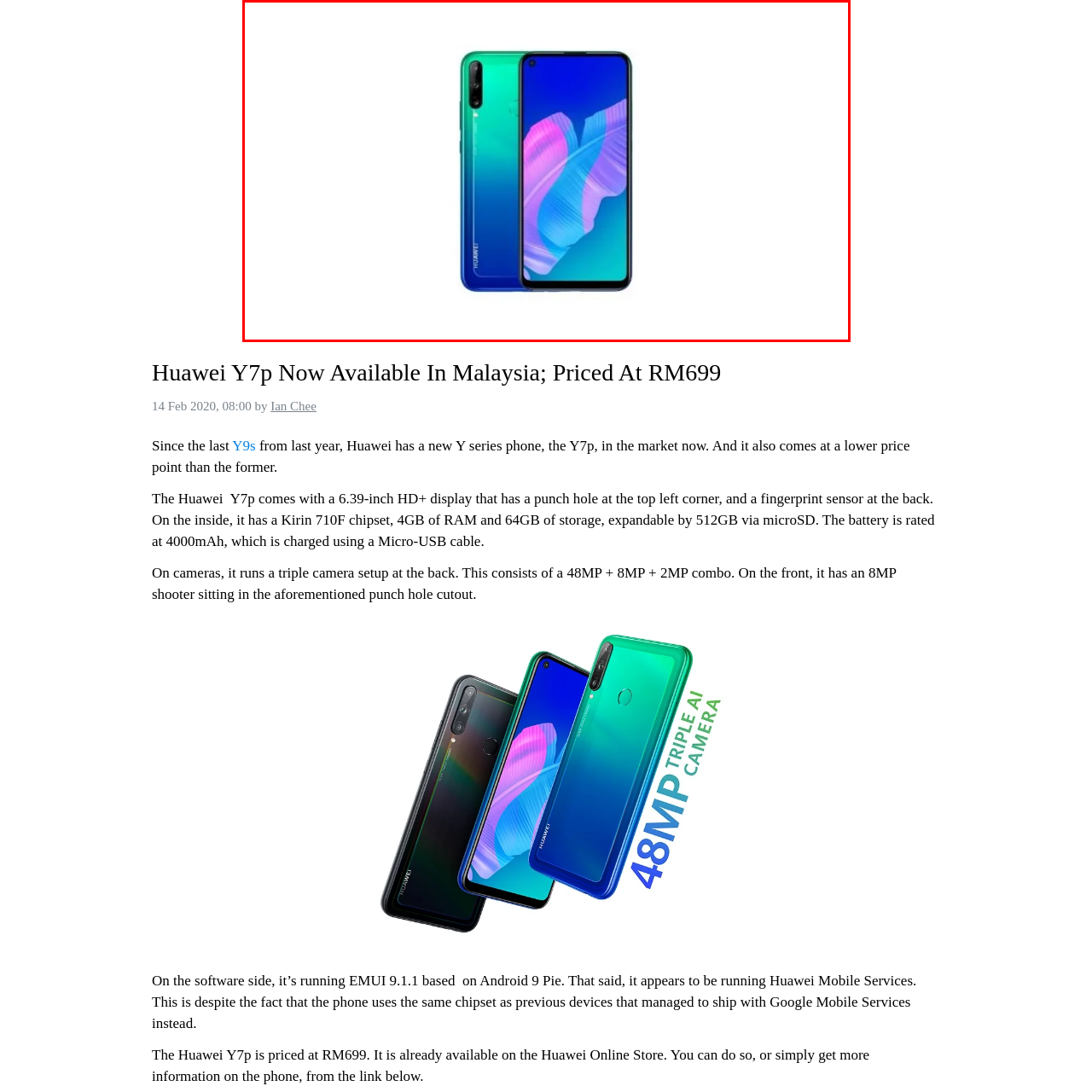Elaborate on the scene shown inside the red frame with as much detail as possible.

The image showcases the Huawei Y7p, a contemporary smartphone renowned for its striking design and features. The device displays a vibrant gradient color scheme, transitioning smoothly from green to blue, which adds a modern aesthetic appeal. It features a sleek front with a 6.39-inch HD+ display, highlighted by a punch-hole cutout in the top left corner for the front-facing camera, ensuring a maximized screen-to-body ratio.

The rear of the smartphone is elegantly crafted, housing a versatile triple-camera setup that consists of a 48MP main camera, paired with an 8MP ultra-wide and a 2MP depth sensor. This configuration allows for a range of photographic options, making it suitable for various shooting conditions. Additionally, the phone is equipped with a Kirin 710F chipset, backed by 4GB of RAM and 64GB of internal storage, which is expandable via microSD, catering to users who require ample storage space.

The Huawei Y7p is also powered by a long-lasting 4000mAh battery, ensuring that users can rely on it throughout their day without frequent recharging. It operates on EMUI 9.1.1 based on Android 9 Pie, and is bolstered by Huawei Mobile Services, providing a robust software experience. Priced competitively at RM699, this smartphone is positioned as an excellent option for budget-conscious consumers seeking advanced features and stylish design.